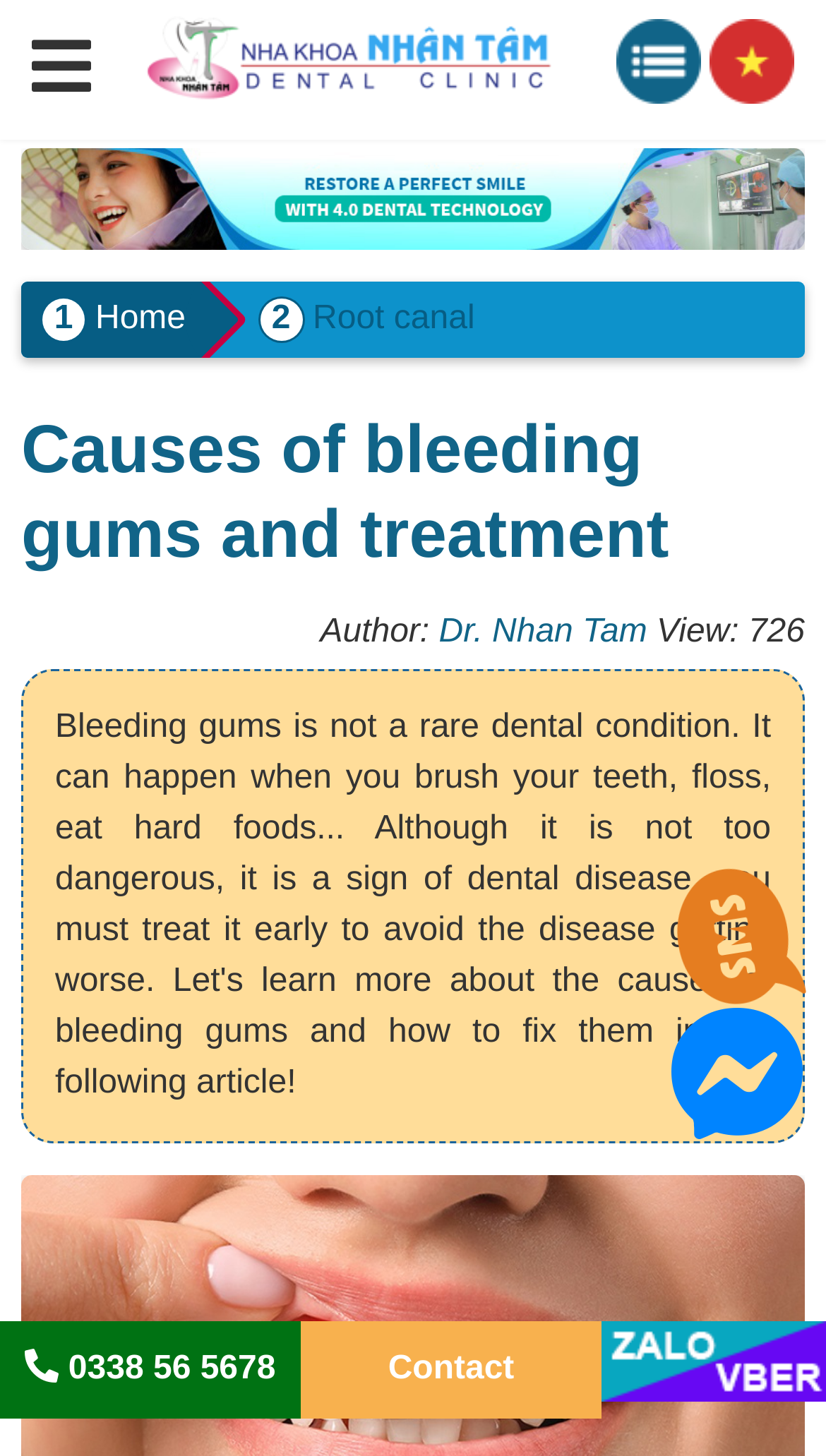What is the name of the dental clinic?
Using the details shown in the screenshot, provide a comprehensive answer to the question.

I found the name of the dental clinic by looking at the logo link at the top of the webpage, which says 'logo Nhan Tam dental'.